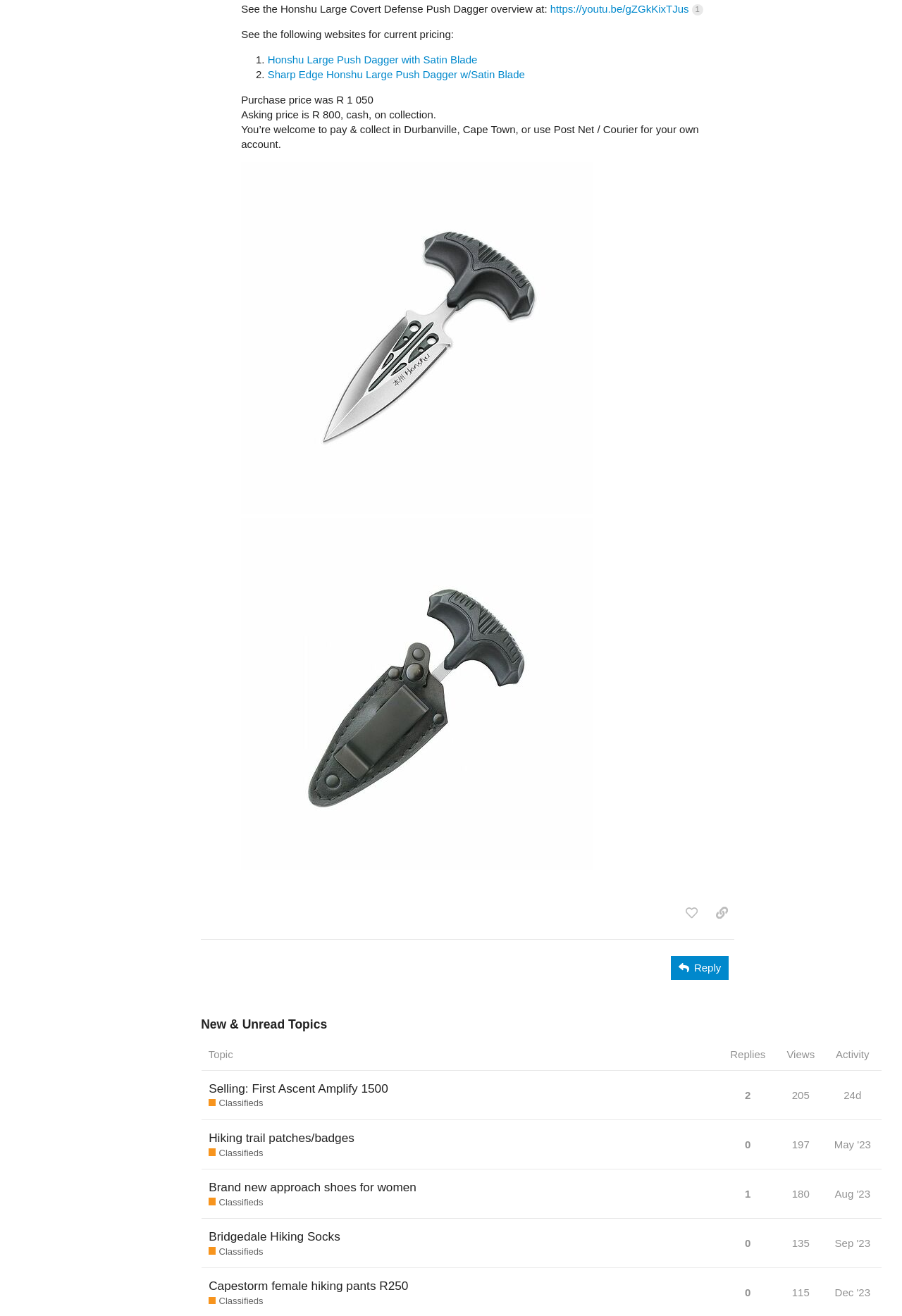Specify the bounding box coordinates of the area that needs to be clicked to achieve the following instruction: "Click the 'like this post' button".

[0.752, 0.685, 0.781, 0.703]